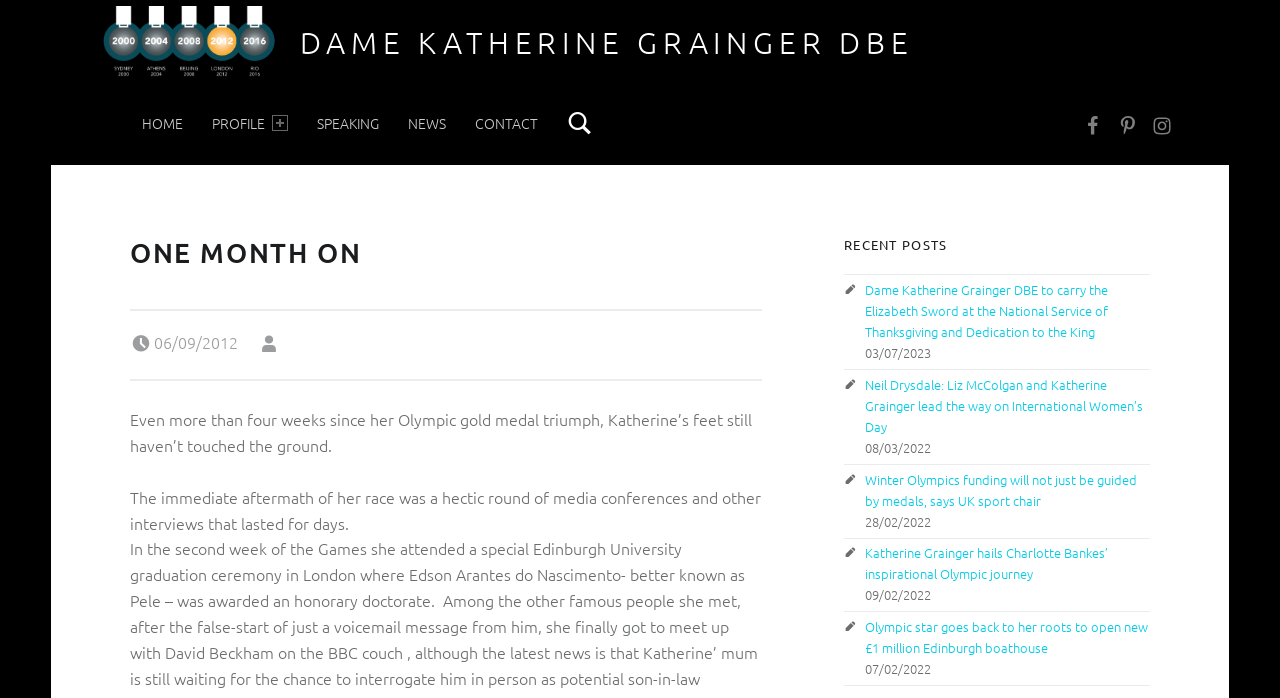What is the name of the person featured on this webpage?
Using the information from the image, answer the question thoroughly.

The webpage has a prominent image and link with the text 'Dame Katherine Grainger DBE', indicating that she is the main person featured on this webpage.